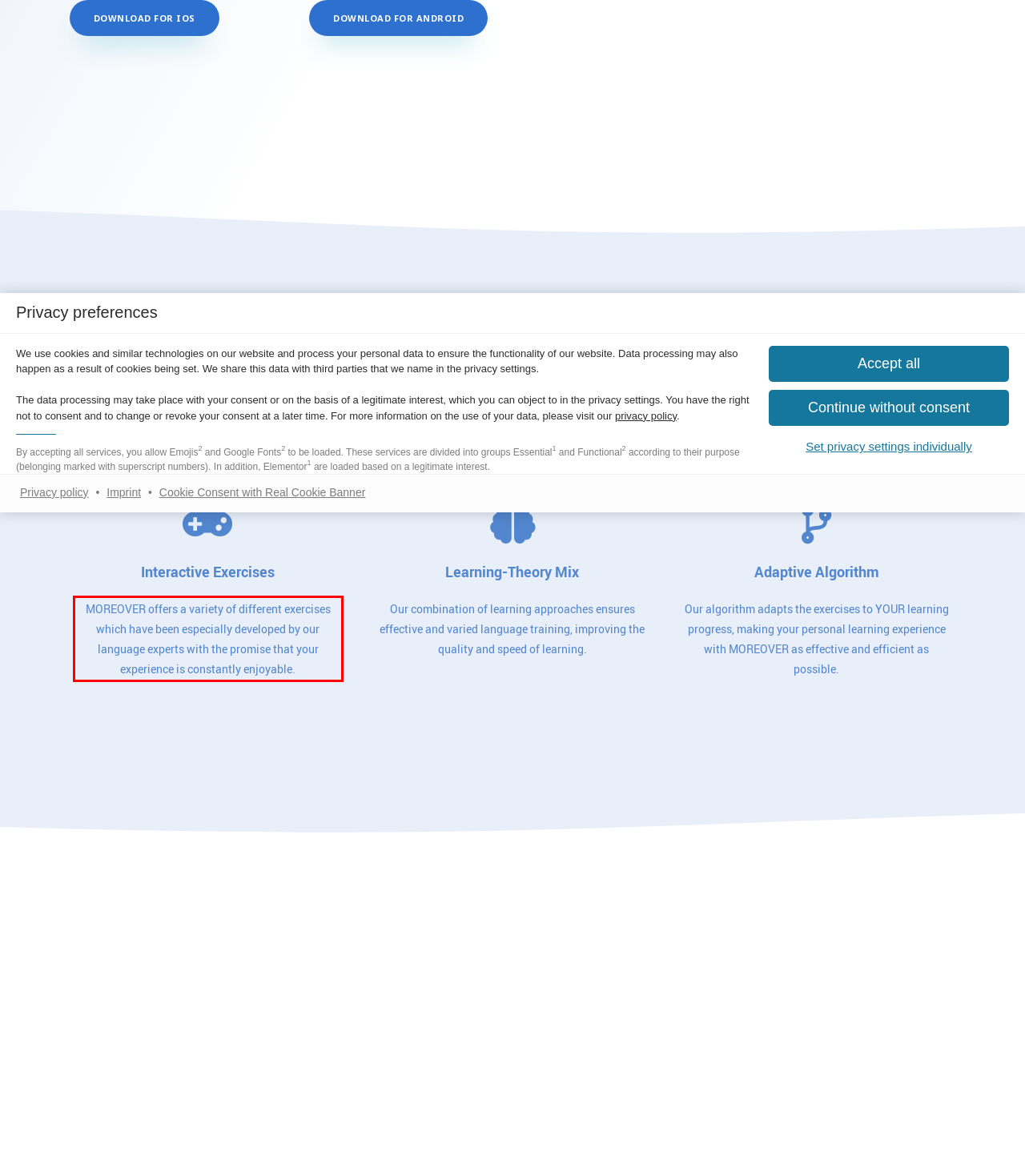Please look at the screenshot provided and find the red bounding box. Extract the text content contained within this bounding box.

MOREOVER offers a variety of different exercises which have been especially developed by our language experts with the promise that your experience is constantly enjoyable.